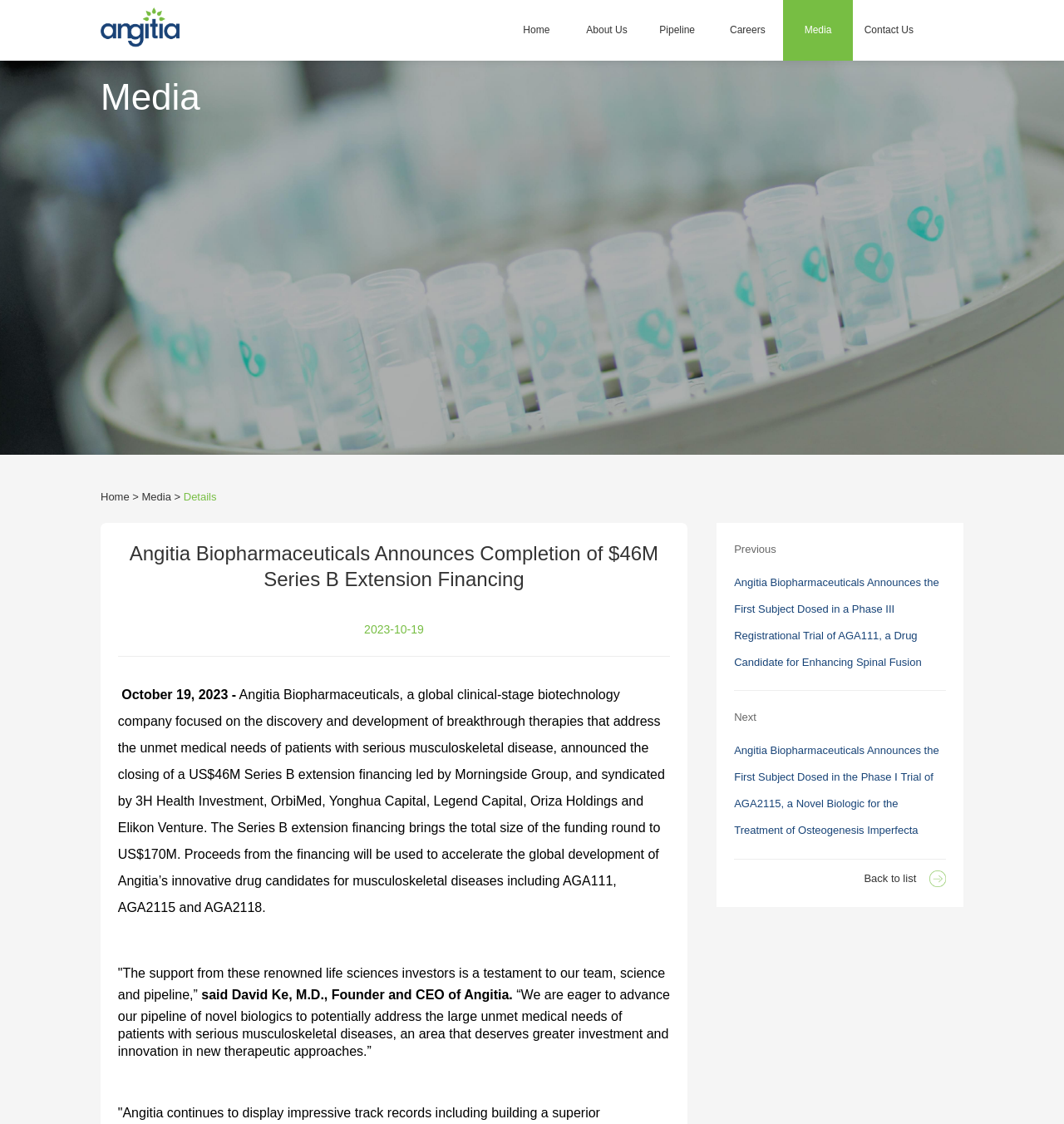What is the name of the CEO of Angitia?
Using the visual information from the image, give a one-word or short-phrase answer.

David Ke